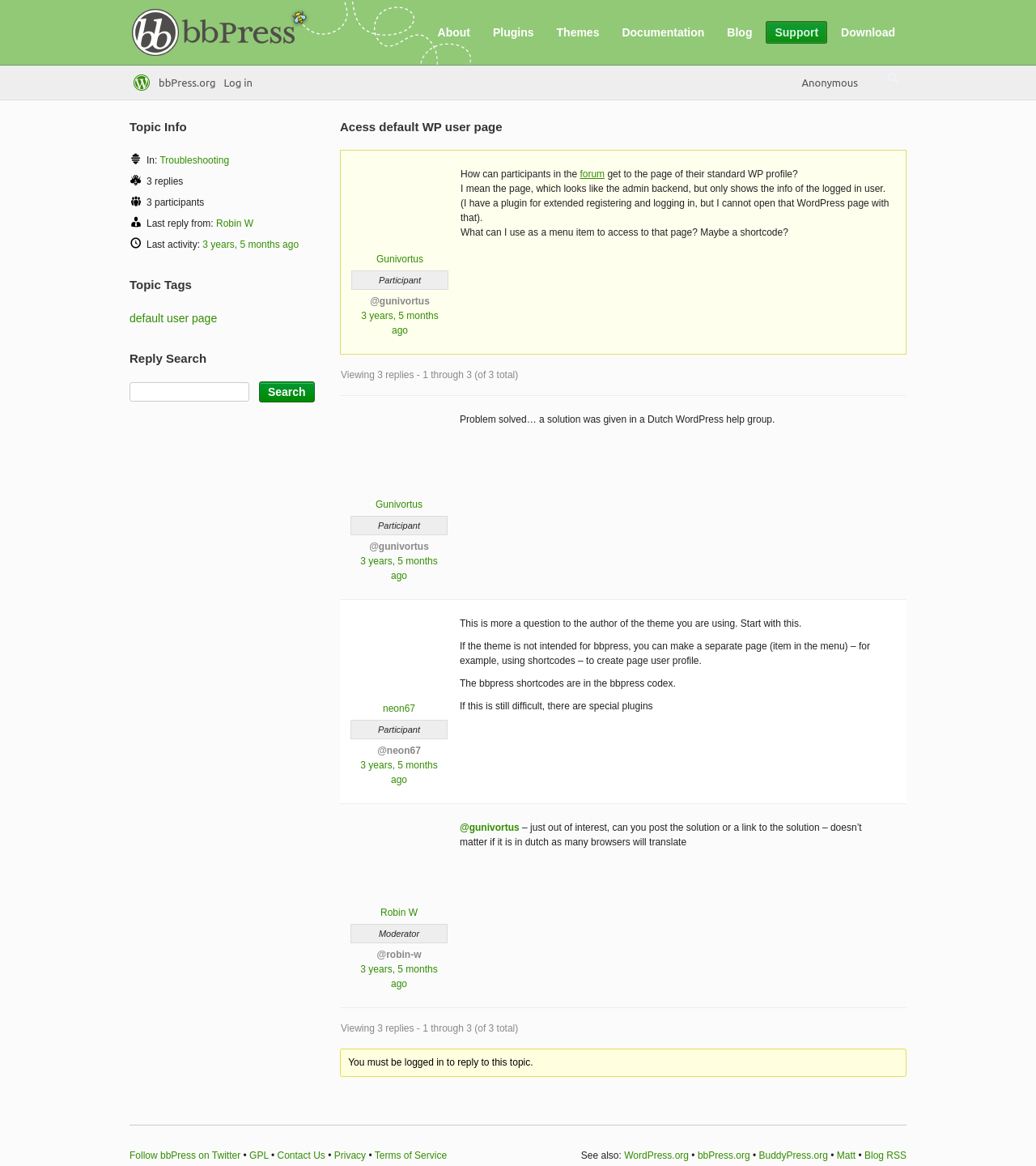Locate the bounding box coordinates of the segment that needs to be clicked to meet this instruction: "Follow bbPress on Twitter".

[0.125, 0.986, 0.232, 0.996]